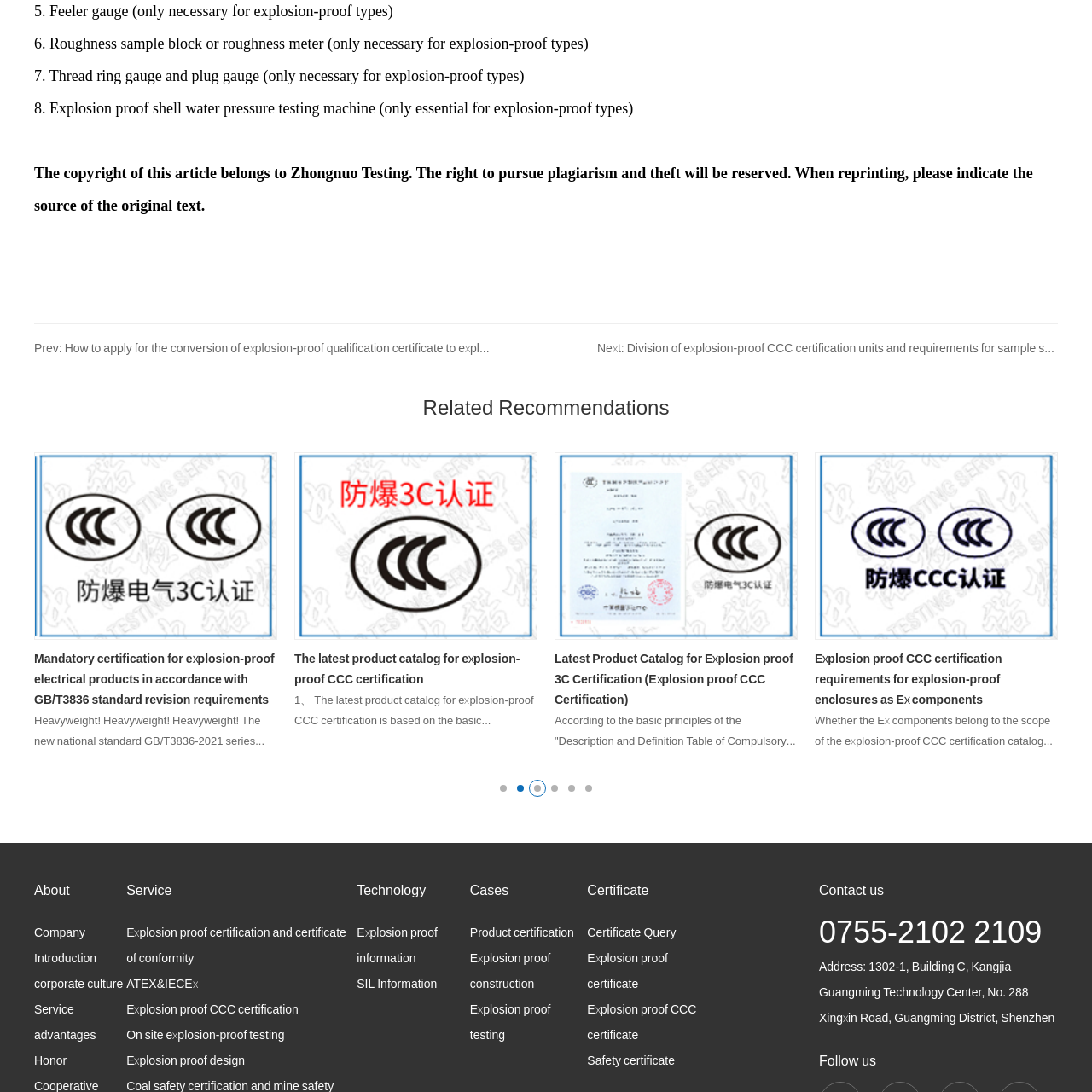Generate a meticulous caption for the image that is highlighted by the red boundary line.

The image represents the latest product catalog for explosion-proof CCC certification. This document provides essential details and guidelines regarding products certified for use in potentially explosive environments, adhering to stringent safety standards. The catalog likely includes information on various explosion-proof devices, their specifications, applications, and the certification process necessary for compliance with industry regulations. As such, it serves as a crucial resource for manufacturers and businesses involved in the explosion-proof product sector.